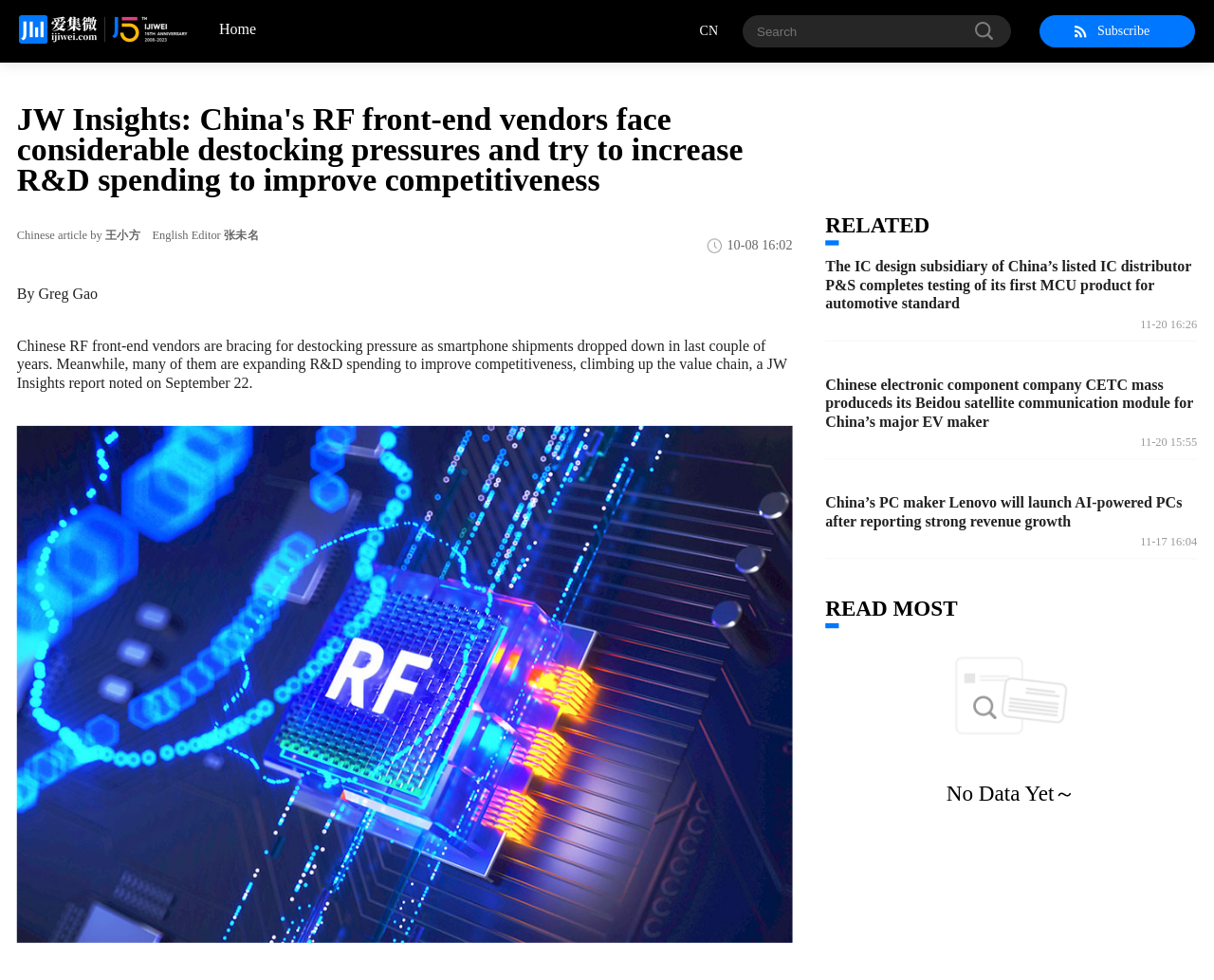Identify the bounding box coordinates of the clickable region required to complete the instruction: "leave a comment on the blog post". The coordinates should be given as four float numbers within the range of 0 and 1, i.e., [left, top, right, bottom].

None